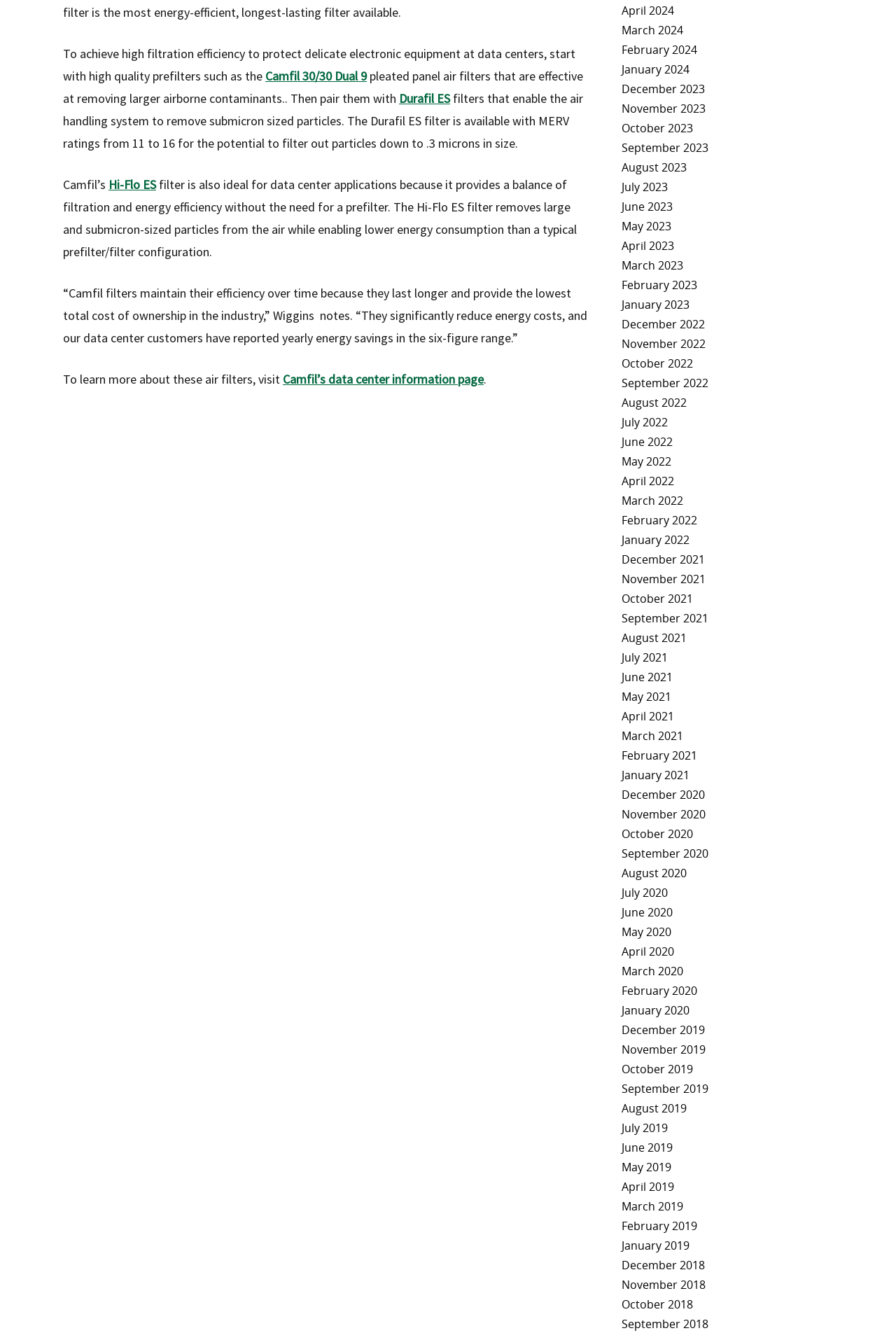Determine the bounding box coordinates for the element that should be clicked to follow this instruction: "Click on Camfil 30/30 Dual 9 link". The coordinates should be given as four float numbers between 0 and 1, in the format [left, top, right, bottom].

[0.296, 0.051, 0.409, 0.063]